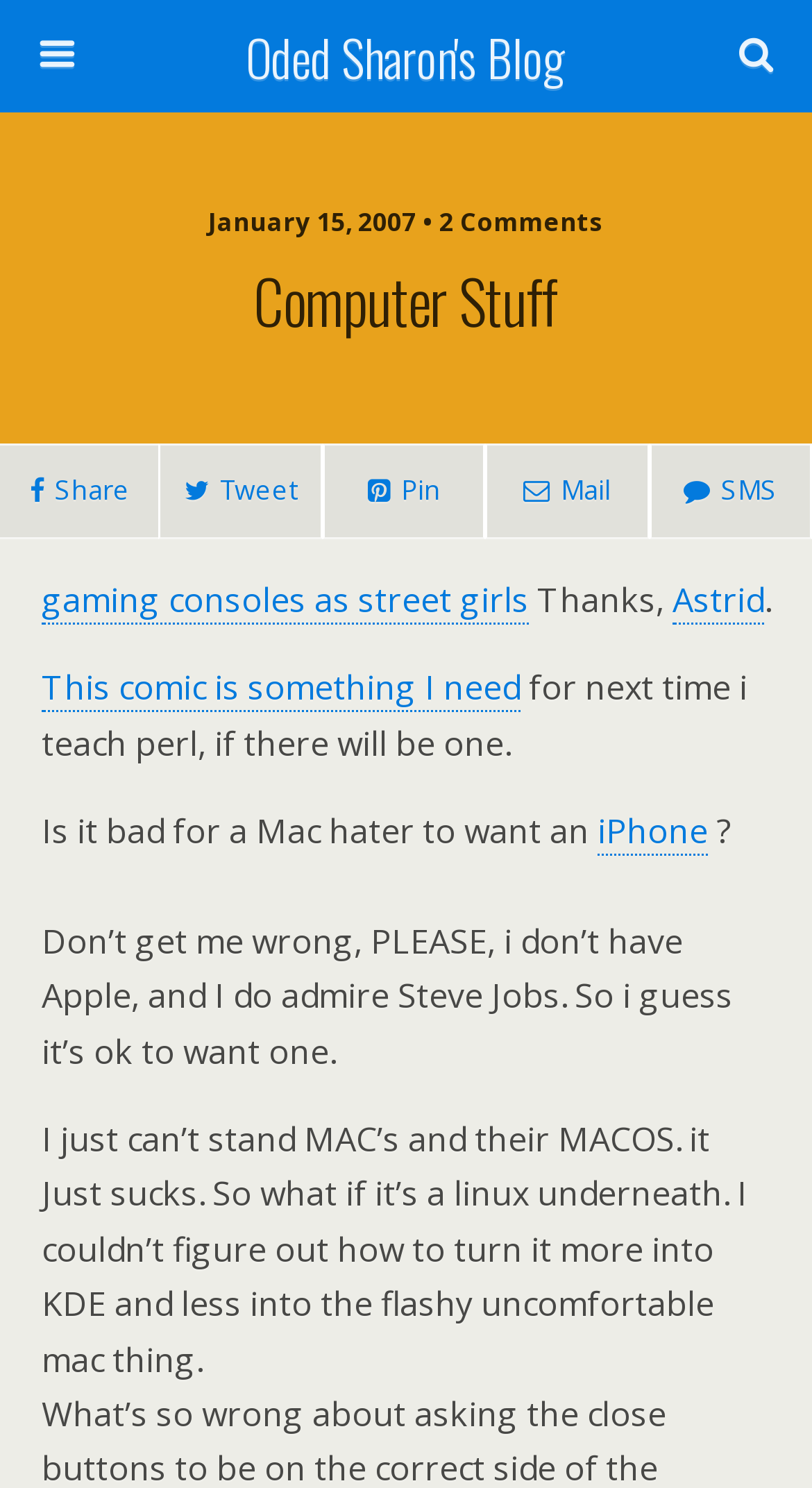Find the bounding box coordinates for the area that must be clicked to perform this action: "Click on the iPhone link".

[0.736, 0.543, 0.872, 0.575]